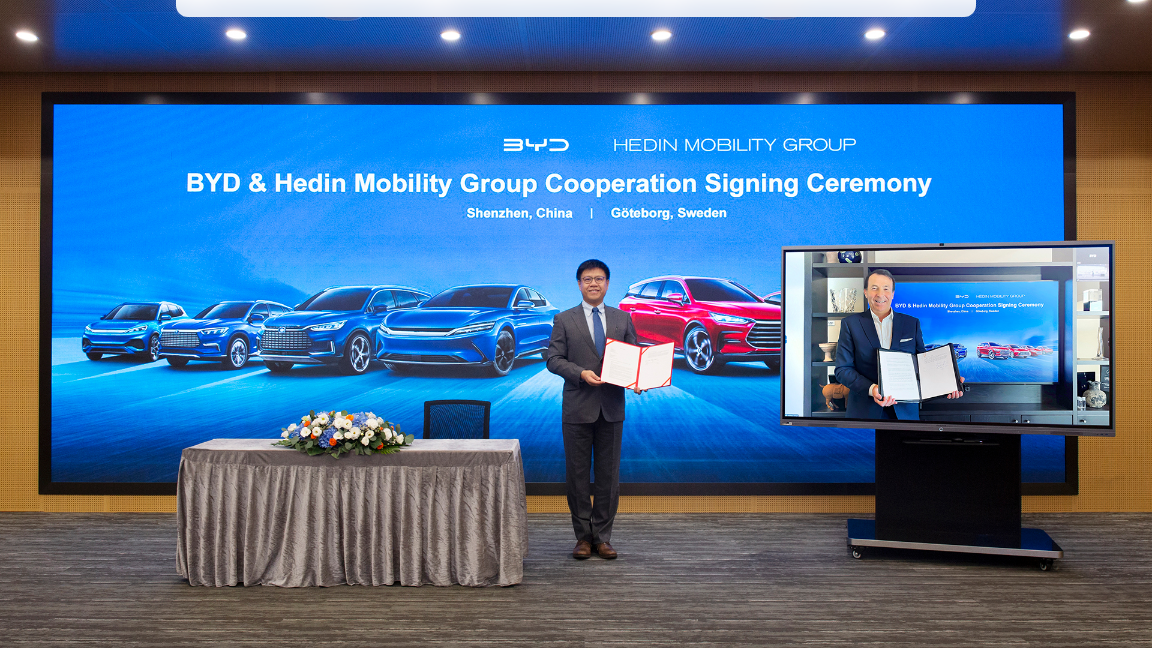Explain the details of the image you are viewing.

The image captures a significant moment during the "BYD & Hedin Mobility Group Cooperation Signing Ceremony." Positioned in Shenzhen, China, the event celebrates the partnership between BYD, a leading manufacturer of new energy vehicles, and Hedin Mobility Group. 

In the foreground, a representative from BYD stands proudly holding the signed agreements, symbolizing a strategic alliance aimed at expanding BYD's market presence in Europe. The background features a striking digital display showcasing various BYD car models, emphasizing the innovative designs and technologies the partnership will promote. To the right, a screen shows a virtual participant from Göteborg, Sweden, who also holds a copy of the agreement, bridging the gap between the two locations.

A beautifully arranged floral centerpiece adorns the table, complementing the professional atmosphere of the ceremony, which marks a pivotal step in delivering BYD’s latest advancements in electric vehicle technology to customers in Sweden and Germany. This collaboration signals a promising future for both companies as they work towards enhancing their roles in the evolving automotive industry.